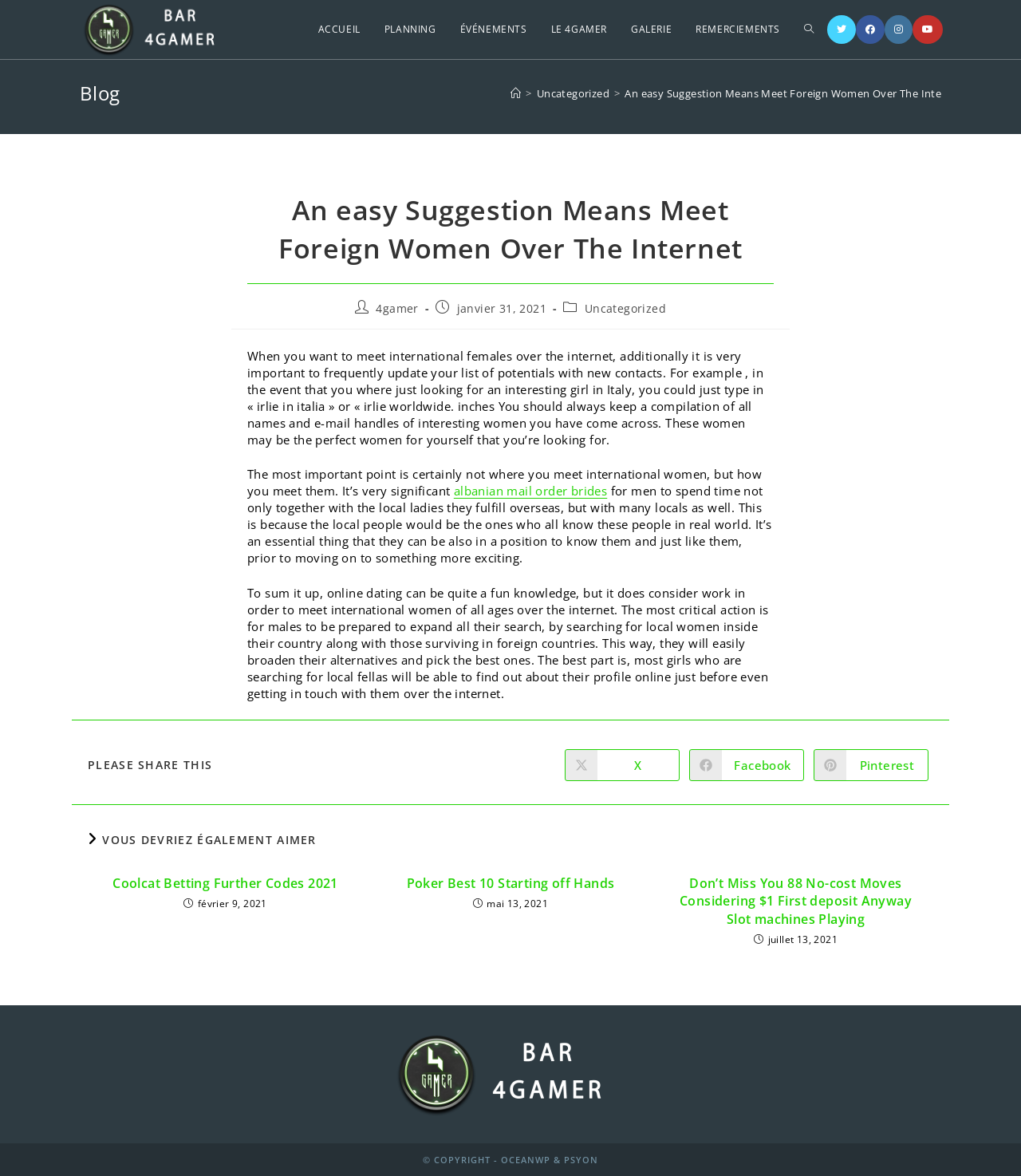What is the website's social media platform?
Based on the screenshot, respond with a single word or phrase.

Facebook, Instagram, YouTube, X